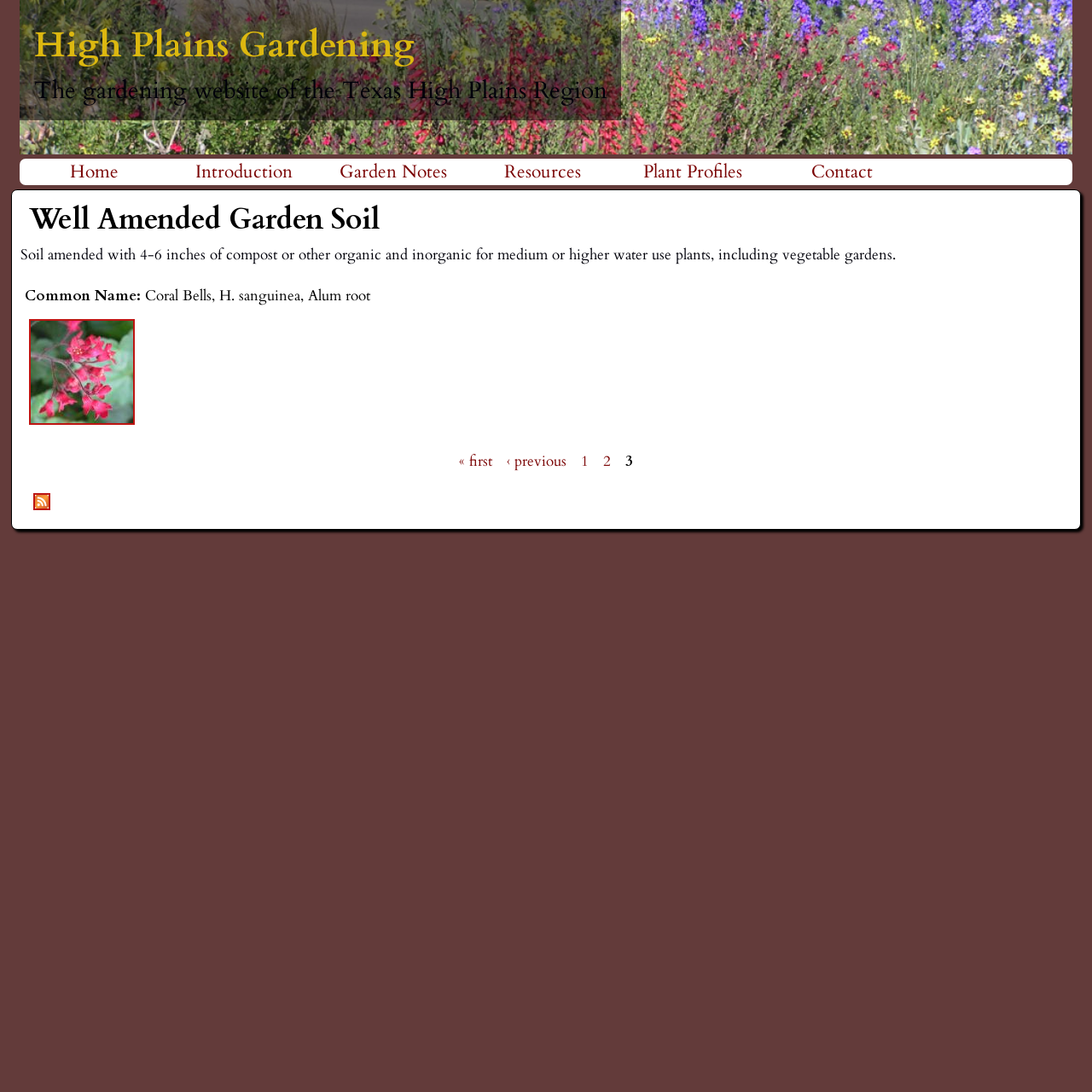Analyze the image and deliver a detailed answer to the question: What is the purpose of the 'Subscribe' link?

The link 'Subscribe to Well Amended Garden Soil' is likely intended for users to subscribe to the website or its newsletter, as indicated by the link text and the accompanying image.